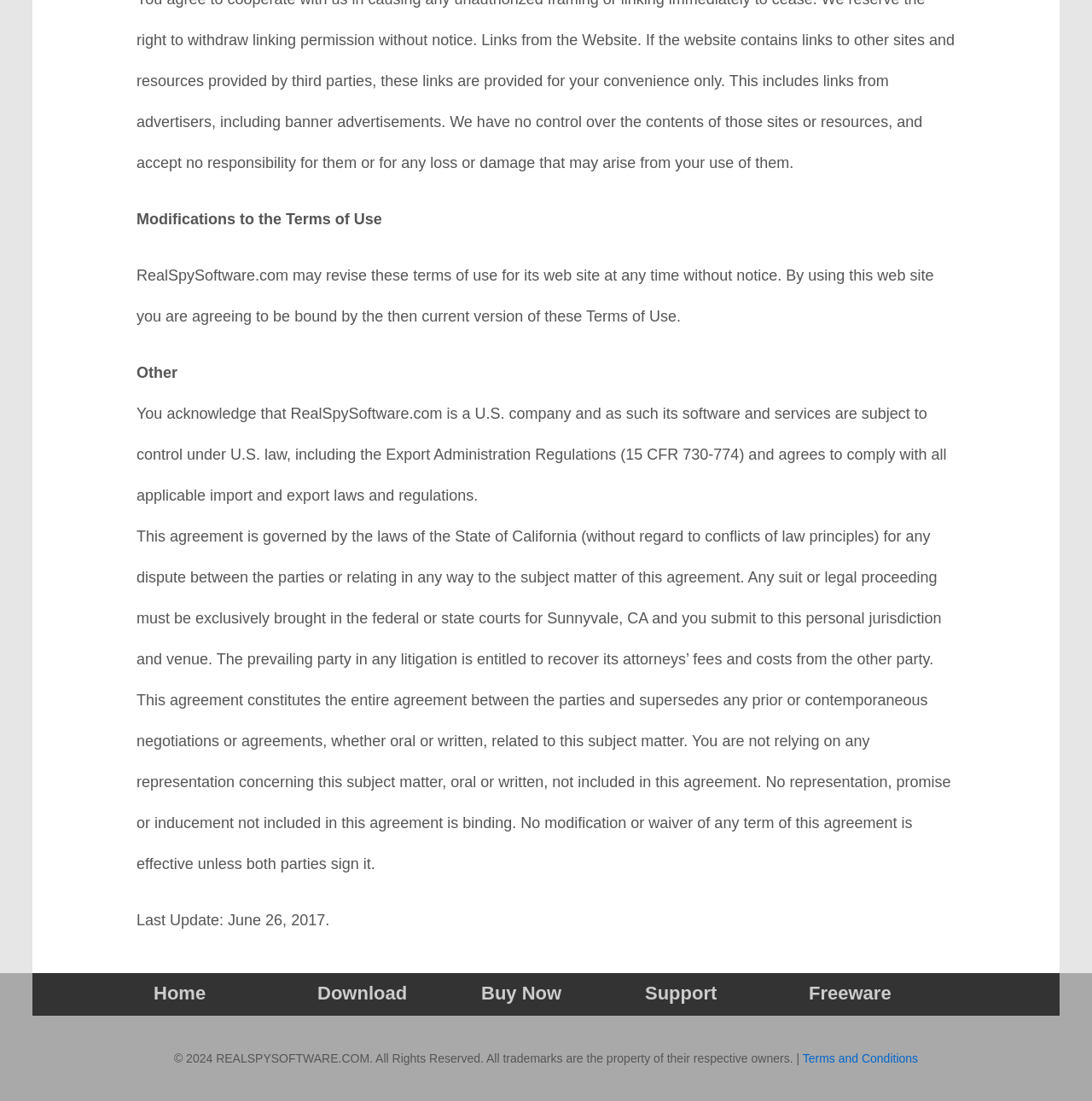What is the purpose of this webpage?
Using the image, answer in one word or phrase.

Terms of Use